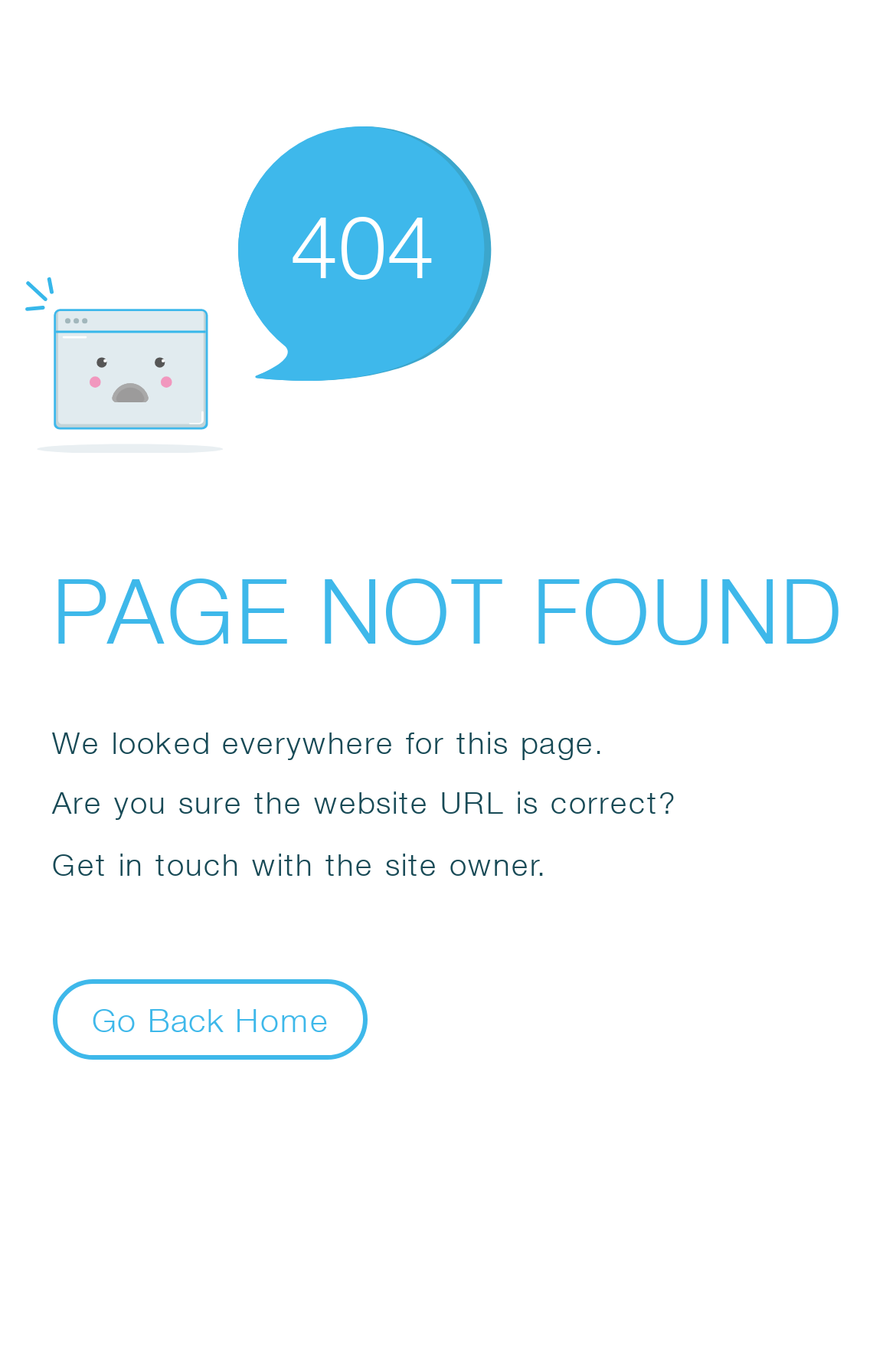What is the main issue with the webpage?
Answer the question with a single word or phrase, referring to the image.

Page not found